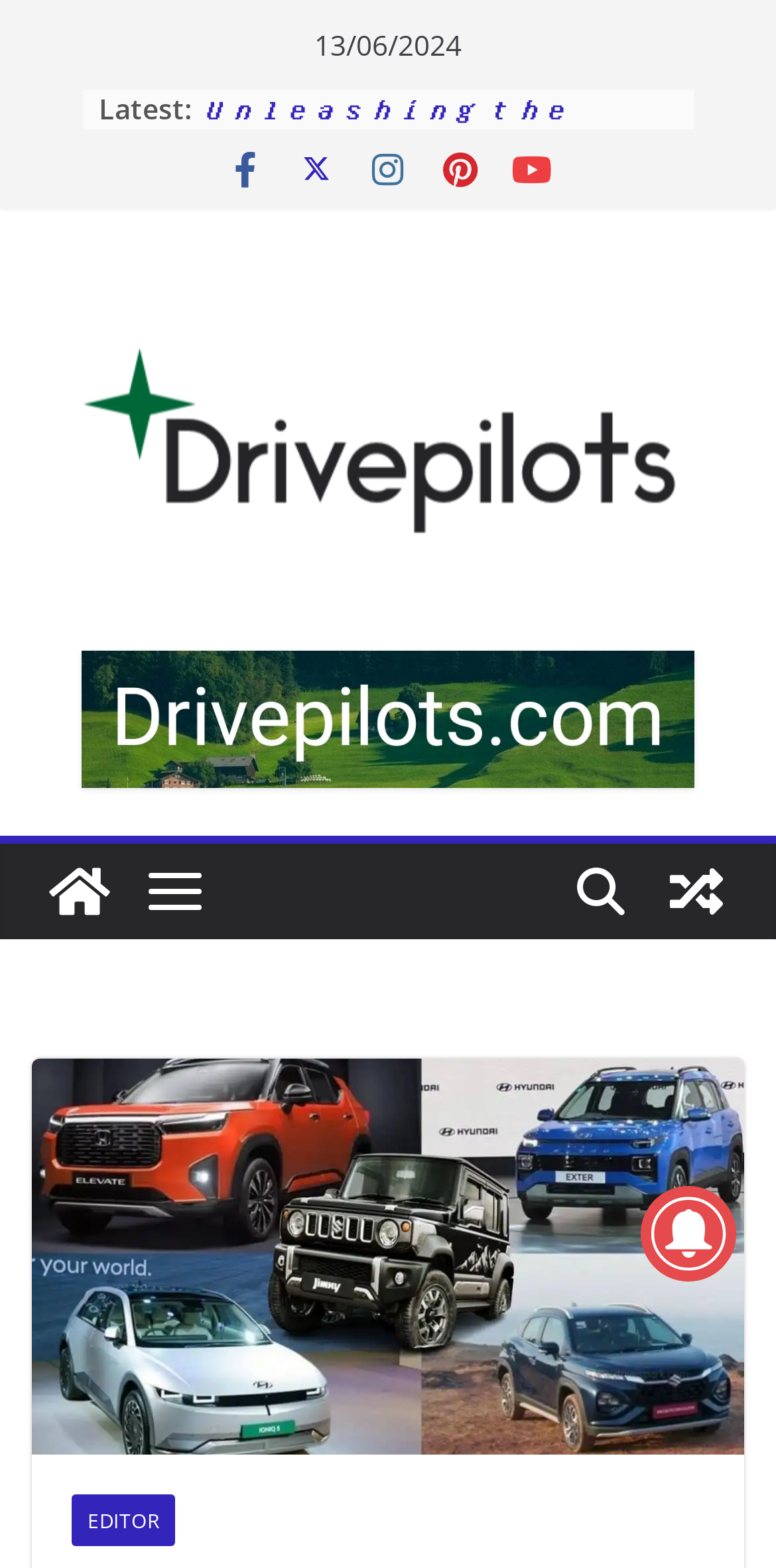What is the date mentioned at the top of the webpage?
Please answer the question with a detailed response using the information from the screenshot.

The date is mentioned at the top of the webpage, which is 13th June 2024, indicating the latest update or publication date of the webpage.